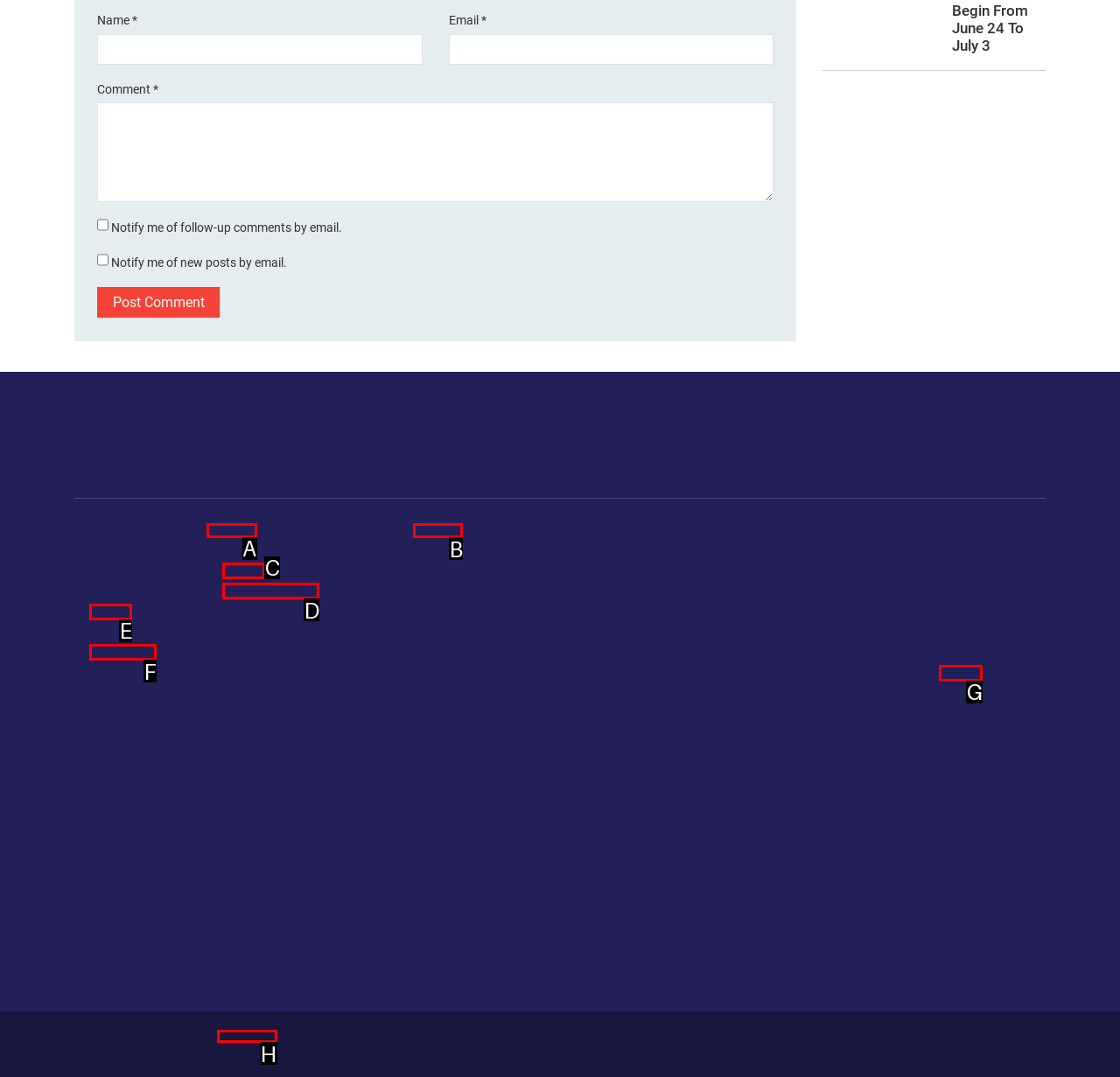Select the letter of the UI element you need to click on to fulfill this task: Click on the 'Business' category. Write down the letter only.

A